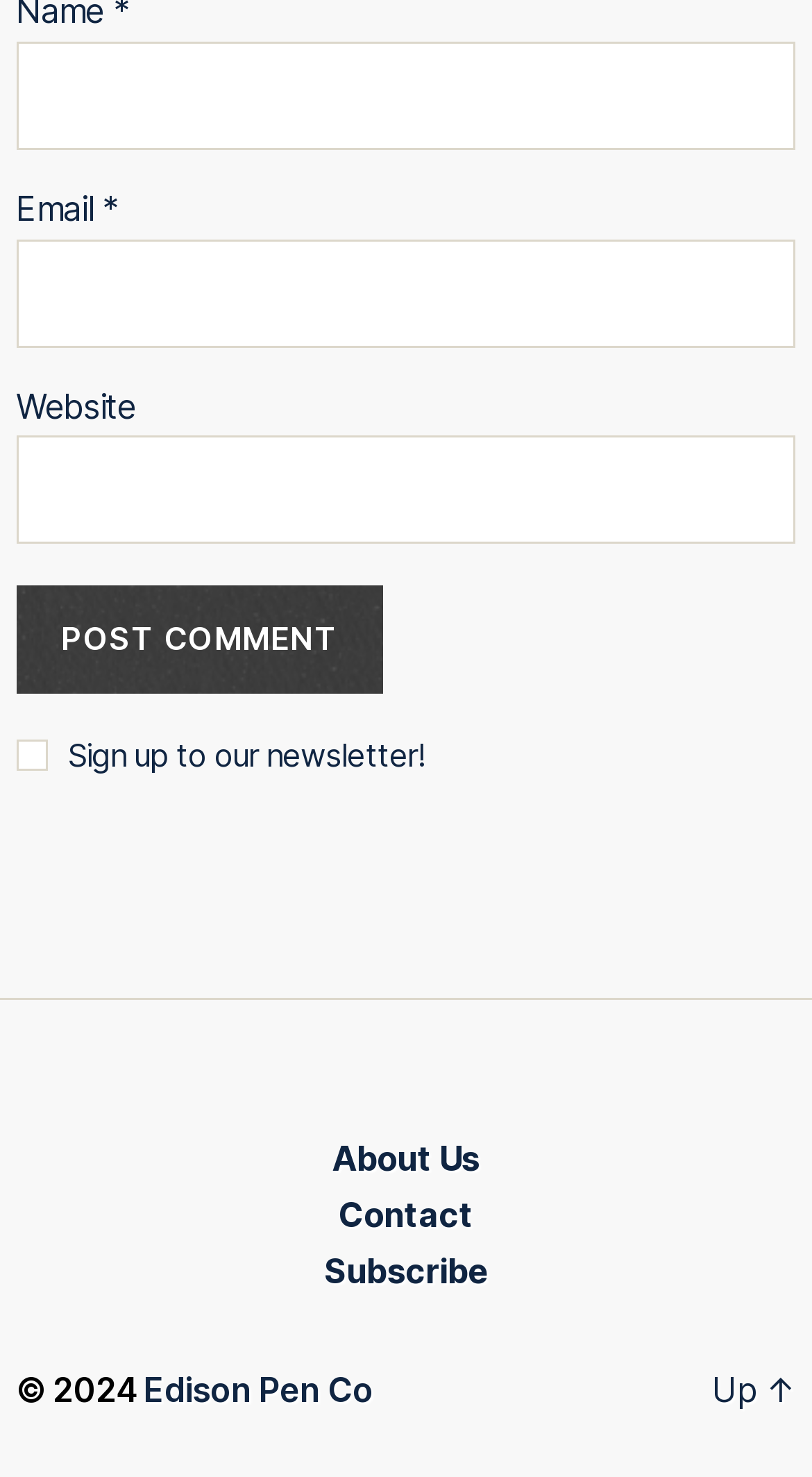Specify the bounding box coordinates of the area to click in order to execute this command: 'Click the Post Comment button'. The coordinates should consist of four float numbers ranging from 0 to 1, and should be formatted as [left, top, right, bottom].

[0.02, 0.397, 0.472, 0.47]